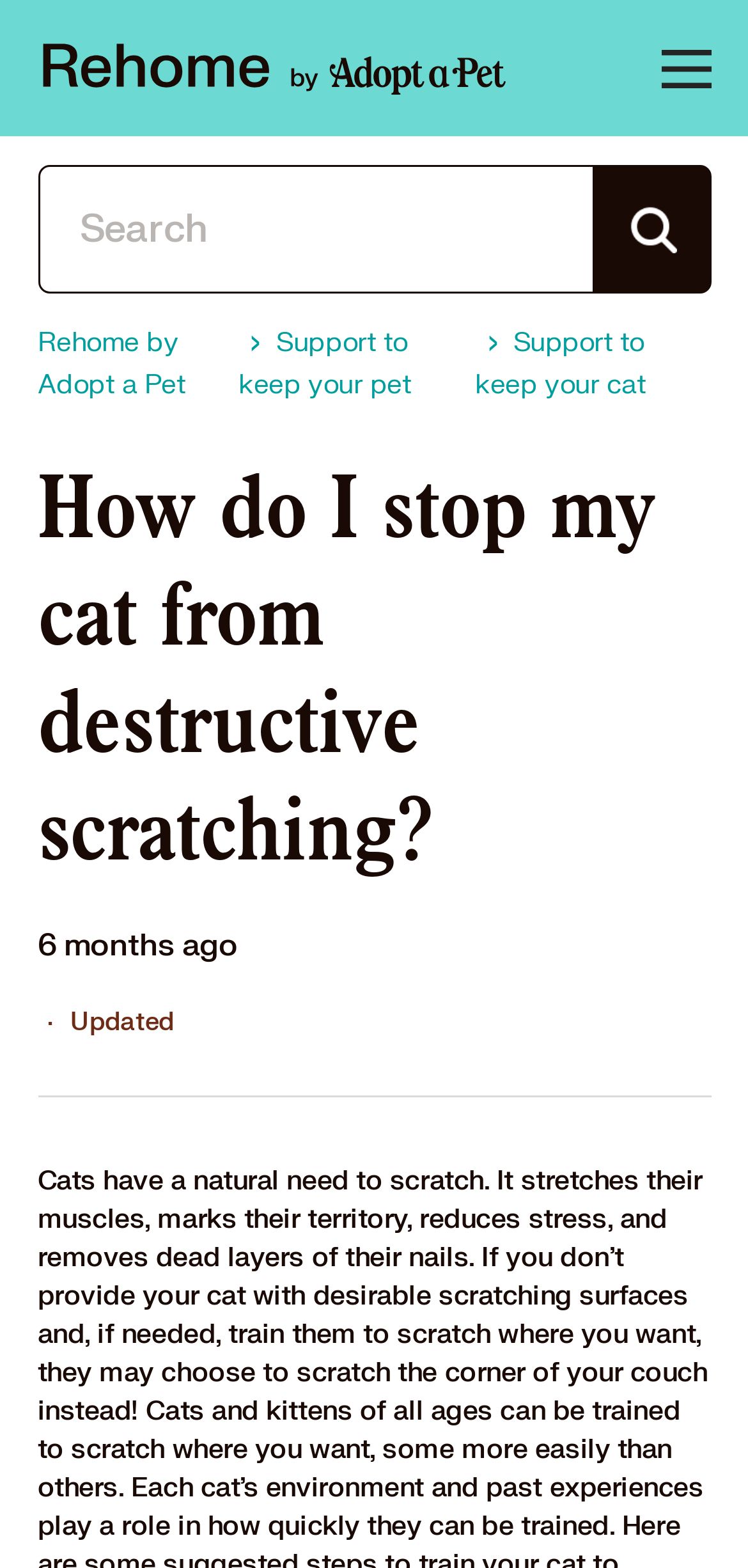Please find the bounding box coordinates in the format (top-left x, top-left y, bottom-right x, bottom-right y) for the given element description. Ensure the coordinates are floating point numbers between 0 and 1. Description: aria-label="Toggle navigation menu"

[0.818, 0.02, 1.0, 0.067]